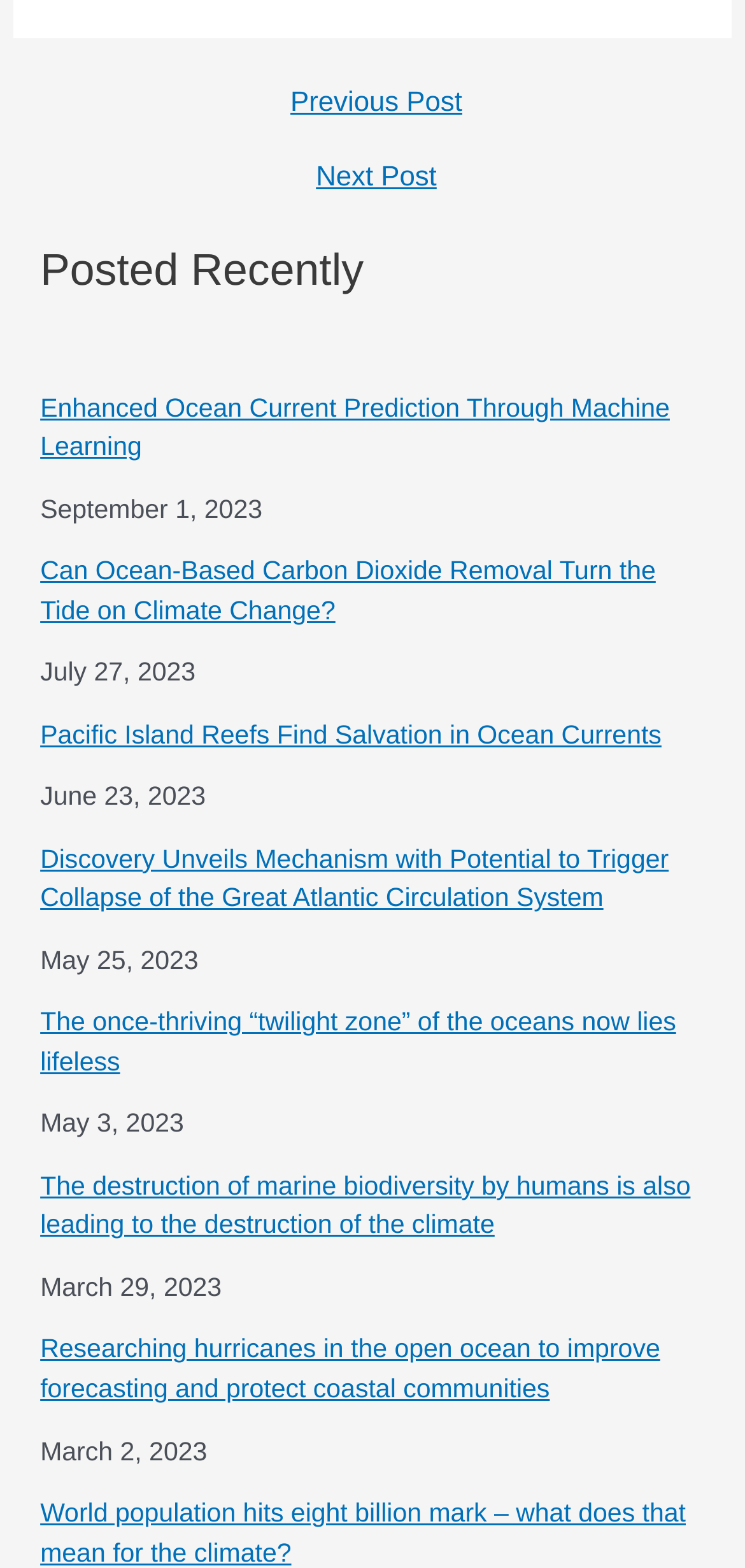Locate the bounding box coordinates of the element that should be clicked to execute the following instruction: "Read about Pacific Island Reefs Find Salvation in Ocean Currents".

[0.054, 0.459, 0.888, 0.478]